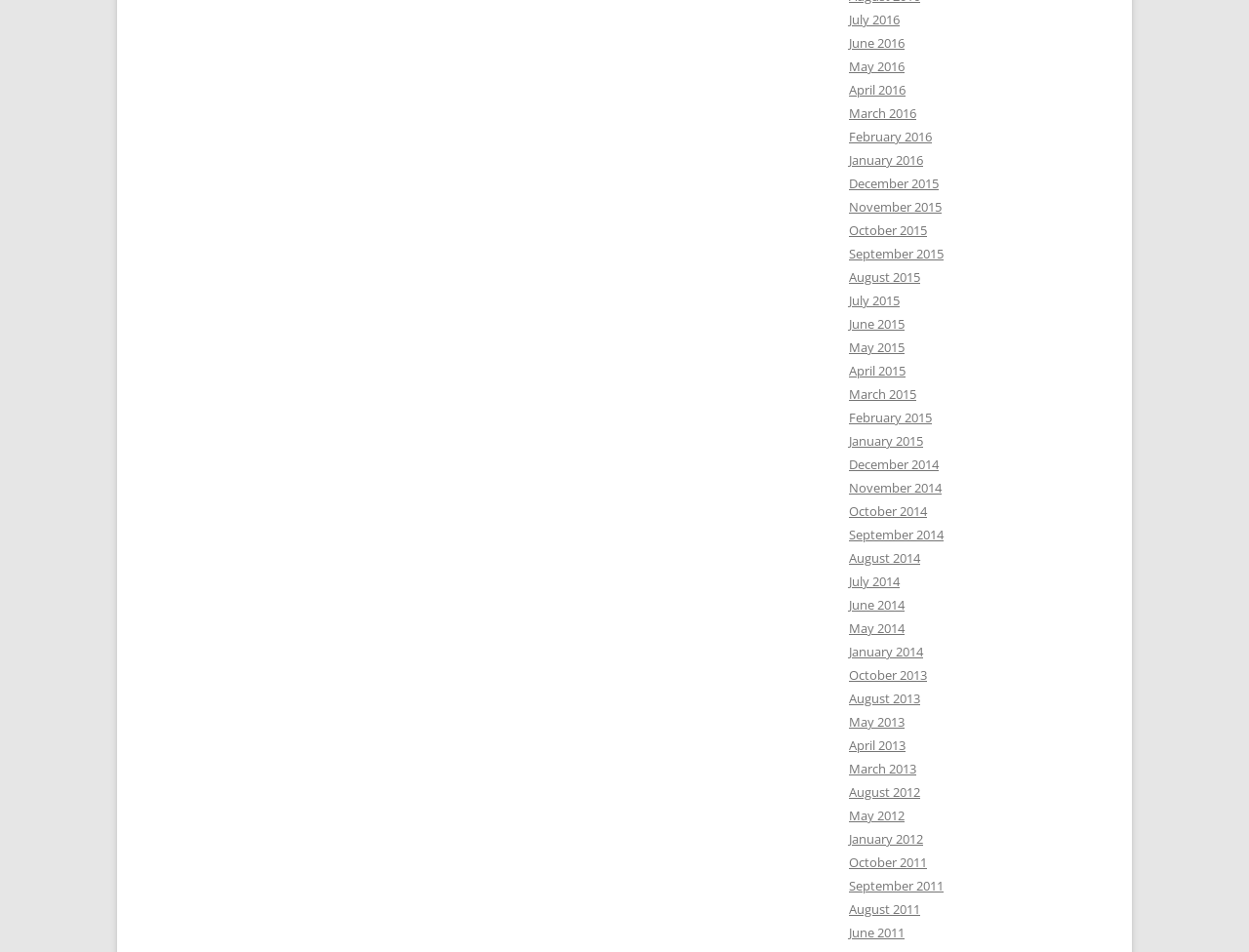Can you pinpoint the bounding box coordinates for the clickable element required for this instruction: "View July 2016 archives"? The coordinates should be four float numbers between 0 and 1, i.e., [left, top, right, bottom].

[0.68, 0.012, 0.72, 0.03]